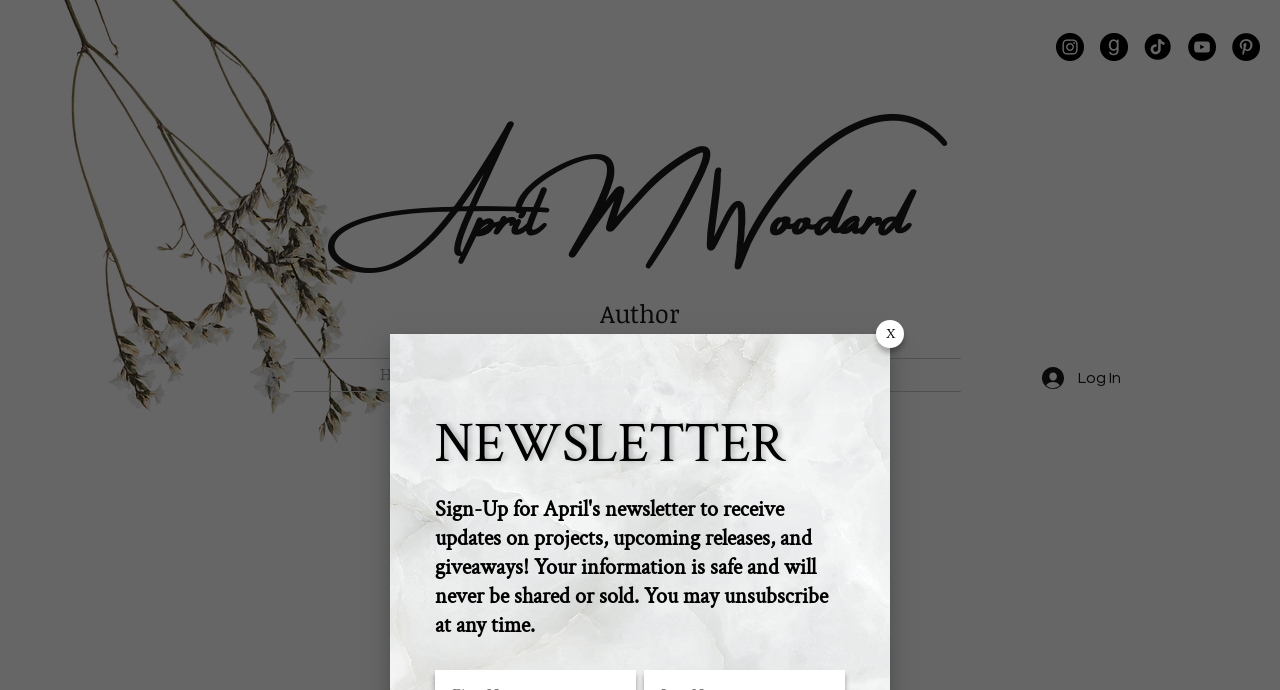Determine the main headline of the webpage and provide its text.

April M Woodard